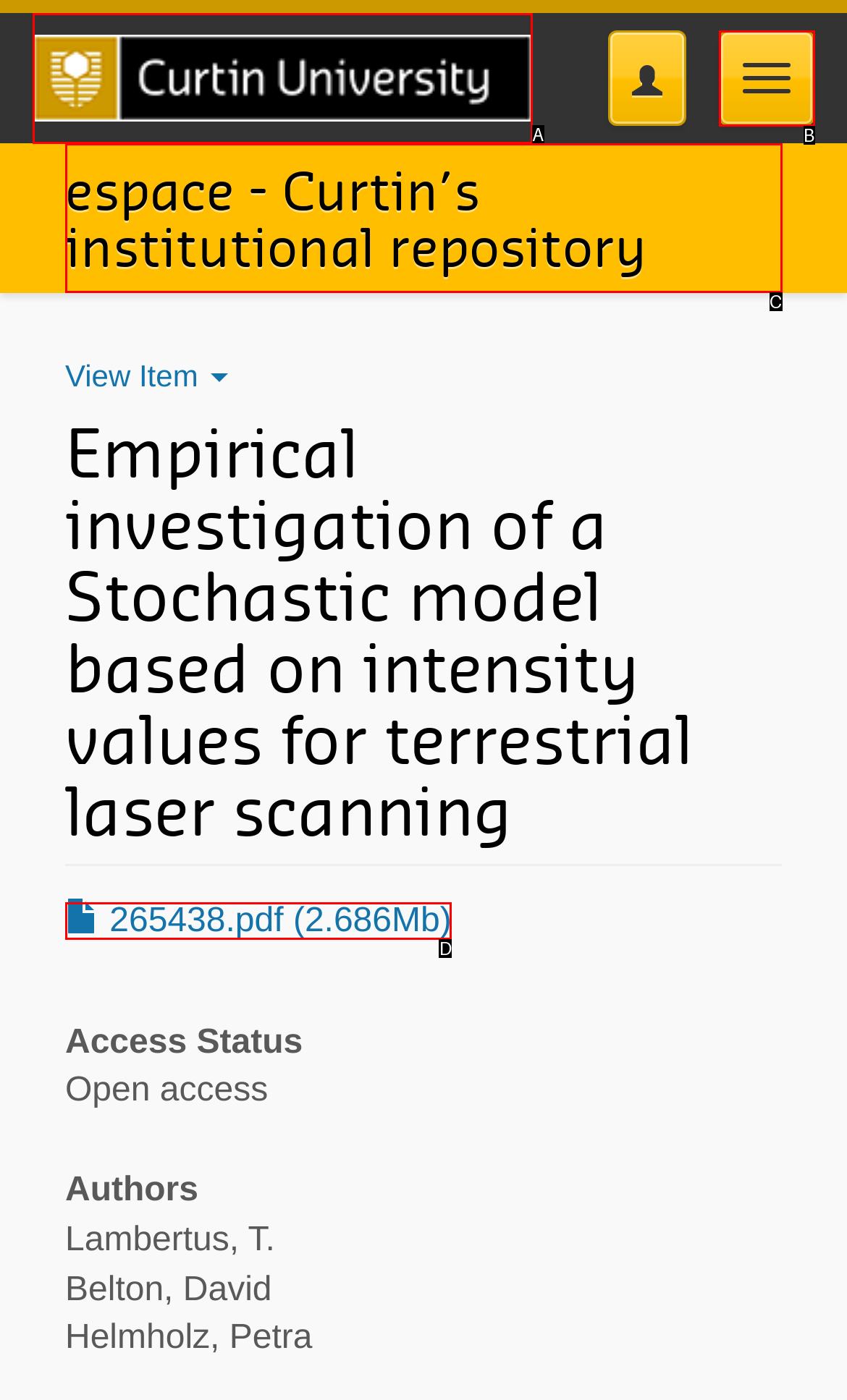Identify the letter of the UI element that fits the description: espace - Curtin’s institutional repository
Respond with the letter of the option directly.

C